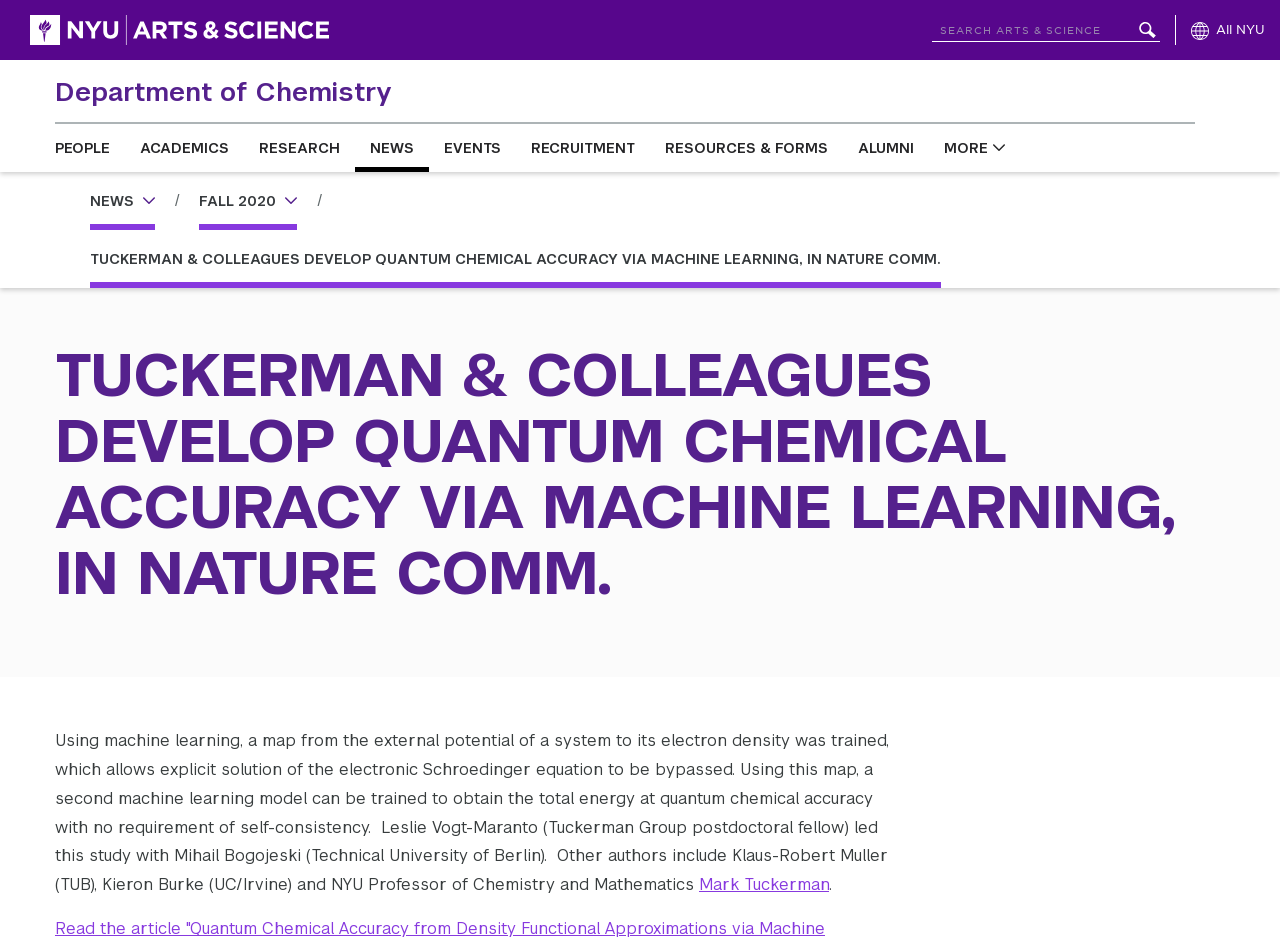What is the purpose of the machine learning model?
Offer a detailed and exhaustive answer to the question.

According to the StaticText element, the machine learning model is used to obtain the total energy at quantum chemical accuracy with no requirement of self-consistency.